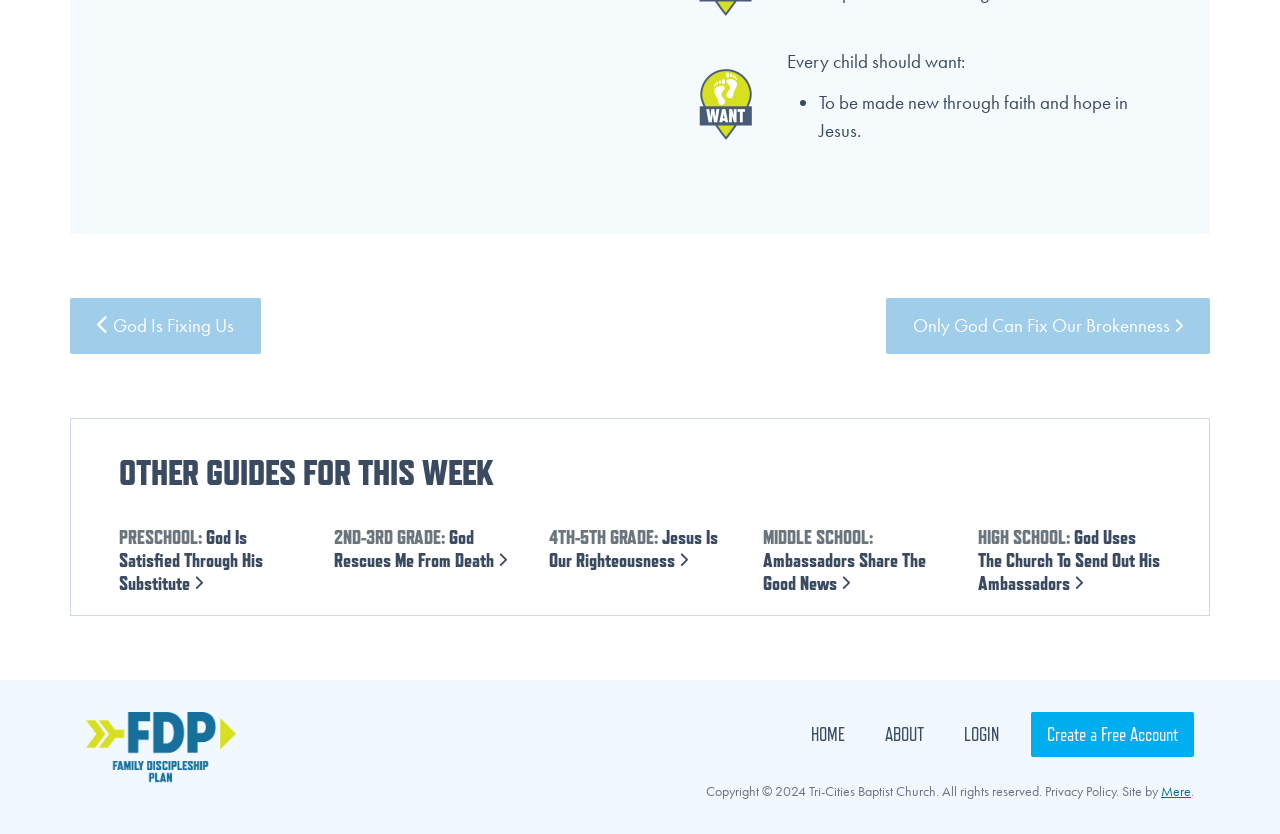Can you find the bounding box coordinates for the element to click on to achieve the instruction: "Click on 'HOME'"?

[0.627, 0.854, 0.666, 0.908]